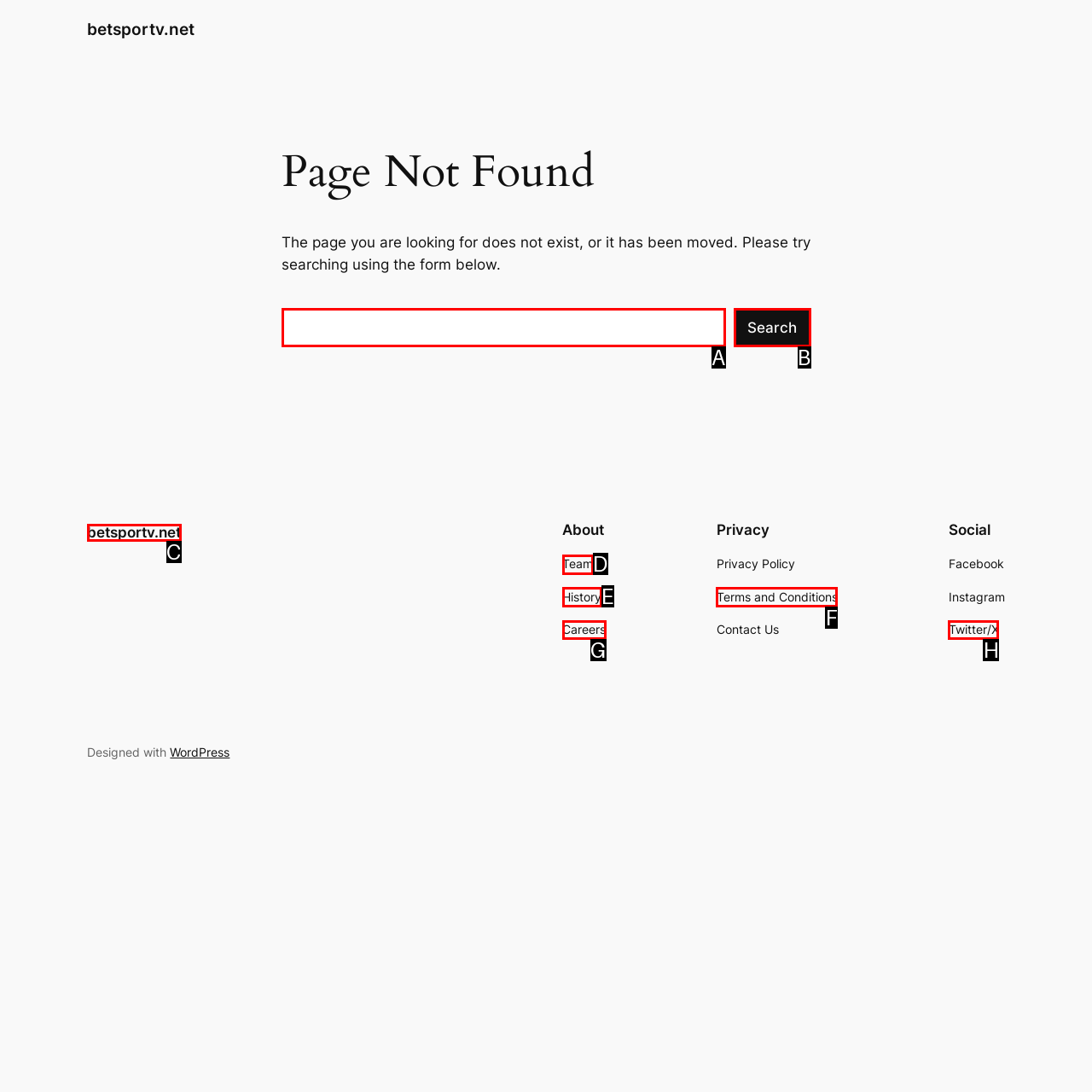For the task: Learn about the team, specify the letter of the option that should be clicked. Answer with the letter only.

D